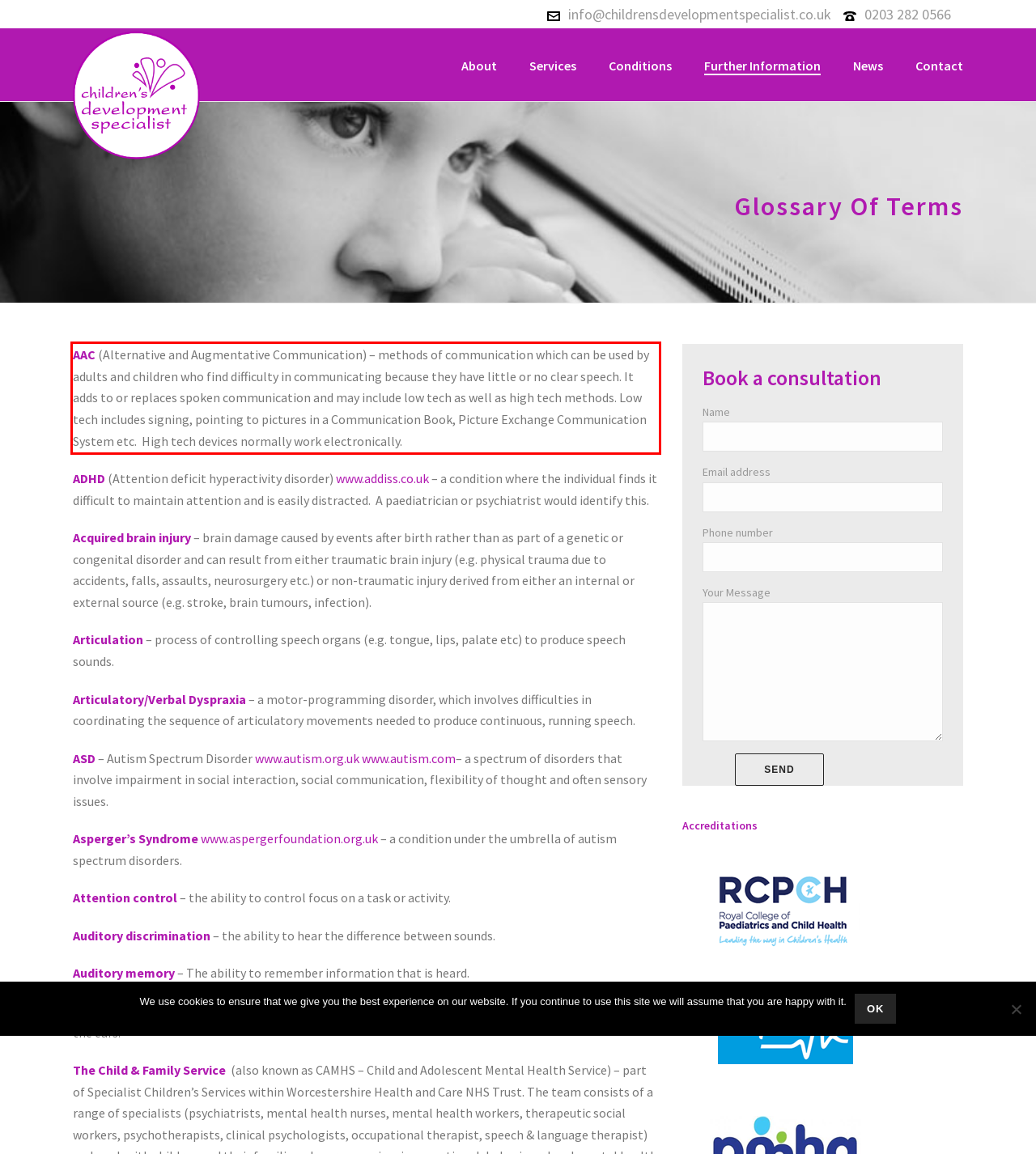Please analyze the screenshot of a webpage and extract the text content within the red bounding box using OCR.

AAC (Alternative and Augmentative Communication) – methods of communication which can be used by adults and children who find difficulty in communicating because they have little or no clear speech. It adds to or replaces spoken communication and may include low tech as well as high tech methods. Low tech includes signing, pointing to pictures in a Communication Book, Picture Exchange Communication System etc. High tech devices normally work electronically.